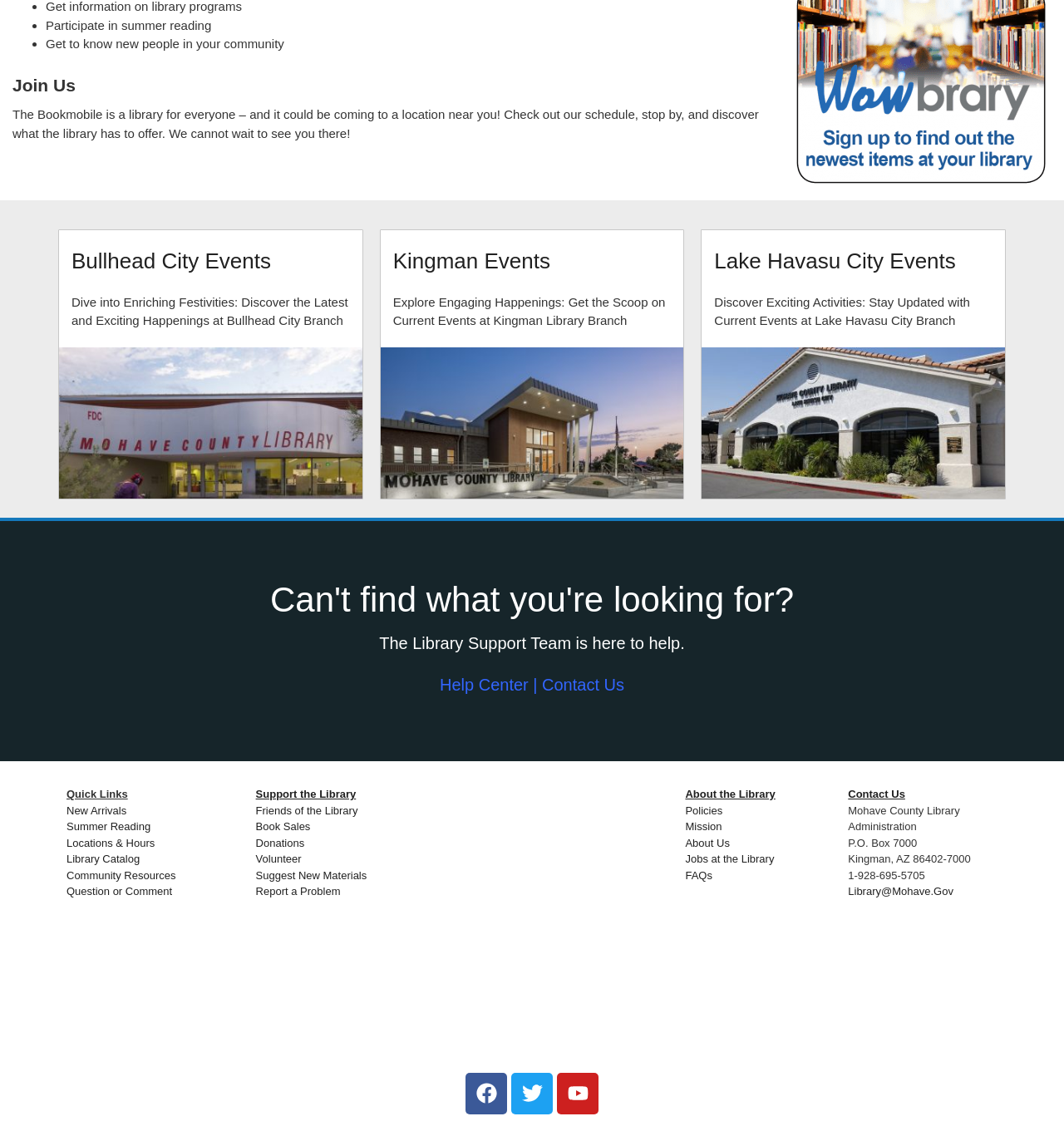Using the provided element description, identify the bounding box coordinates as (top-left x, top-left y, bottom-right x, bottom-right y). Ensure all values are between 0 and 1. Description: Locations & Hours

[0.062, 0.74, 0.145, 0.751]